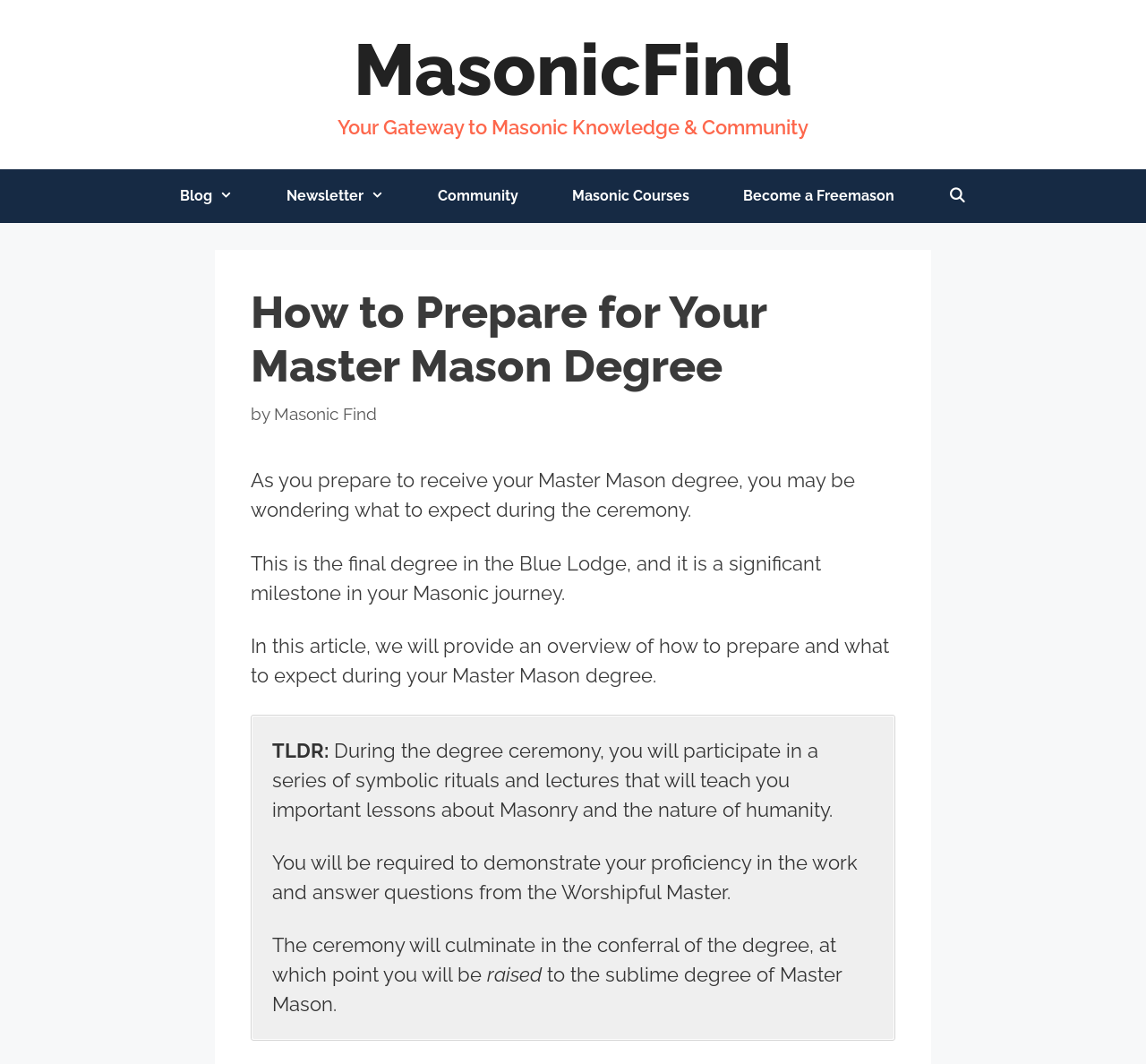What will the ceremony culminate in?
Please ensure your answer to the question is detailed and covers all necessary aspects.

This question can be answered by reading the last paragraph of the article, which states 'The ceremony will culminate in the conferral of the degree, at which point you will be raised to the sublime degree of Master Mason.'